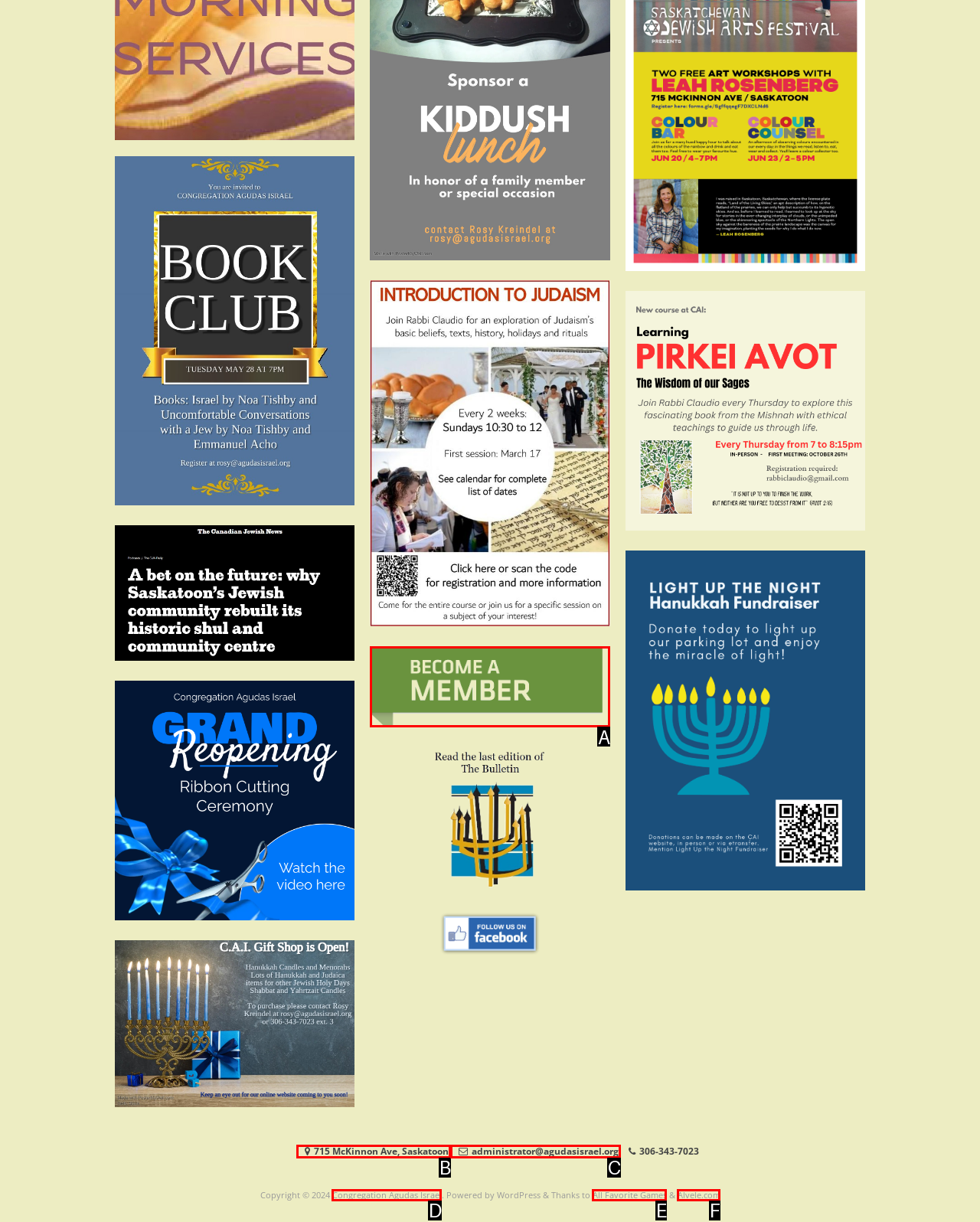From the given choices, determine which HTML element aligns with the description: Congregation Agudas Israel Respond with the letter of the appropriate option.

D